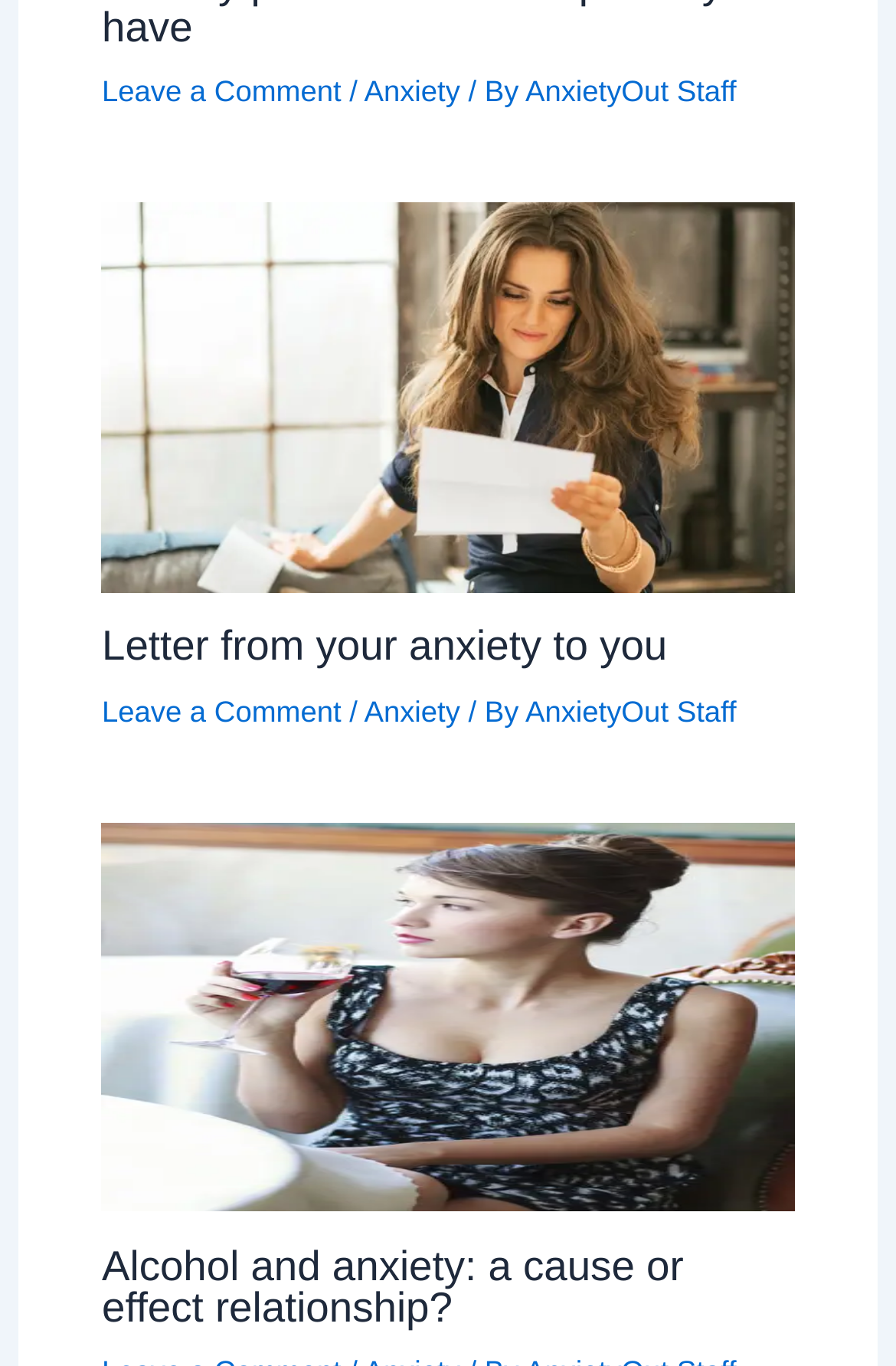Provide the bounding box coordinates for the area that should be clicked to complete the instruction: "Click on the 'Leave a Comment' link".

[0.114, 0.054, 0.381, 0.079]